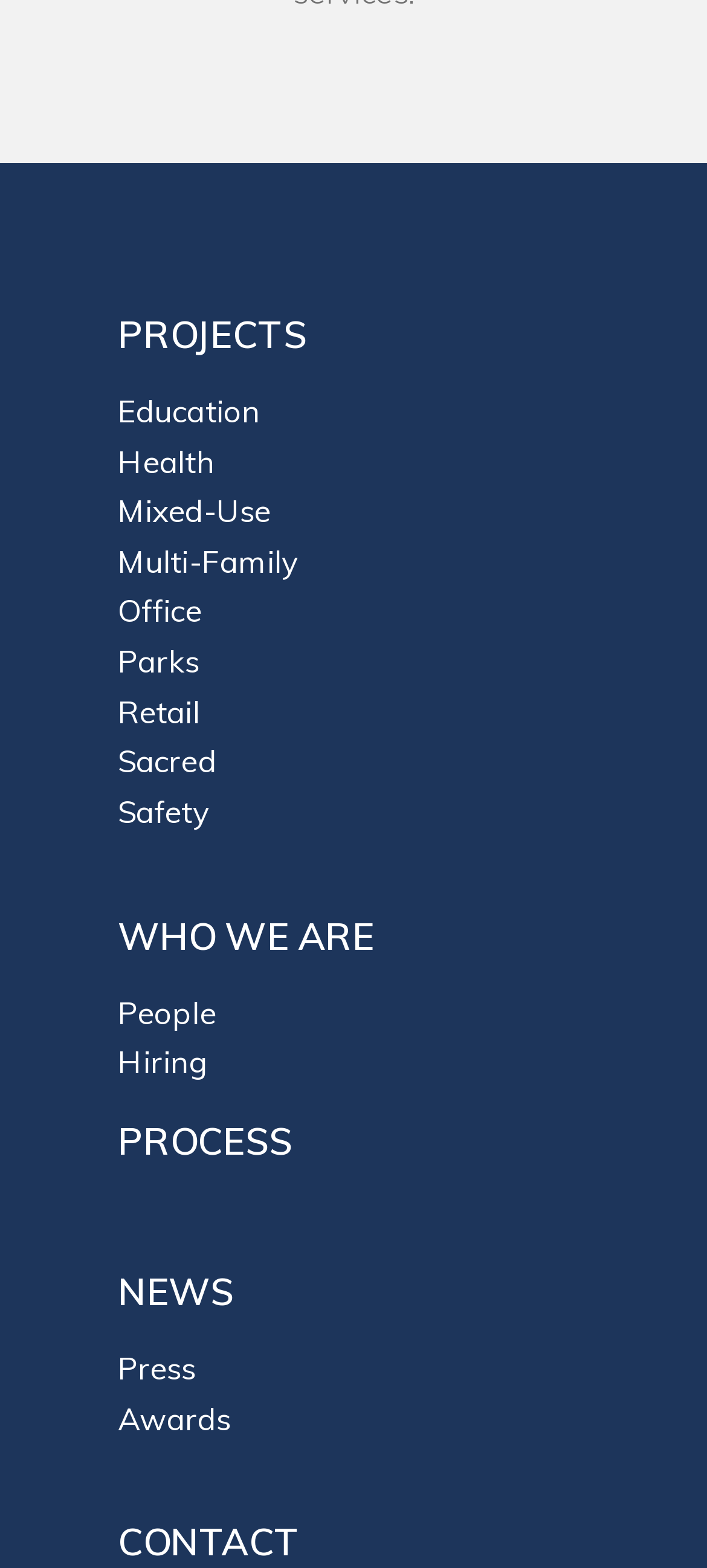Use a single word or phrase to answer the following:
How many headings are on the webpage?

5